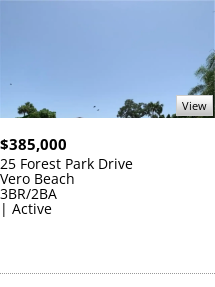How many bedrooms does the property have?
Answer briefly with a single word or phrase based on the image.

3